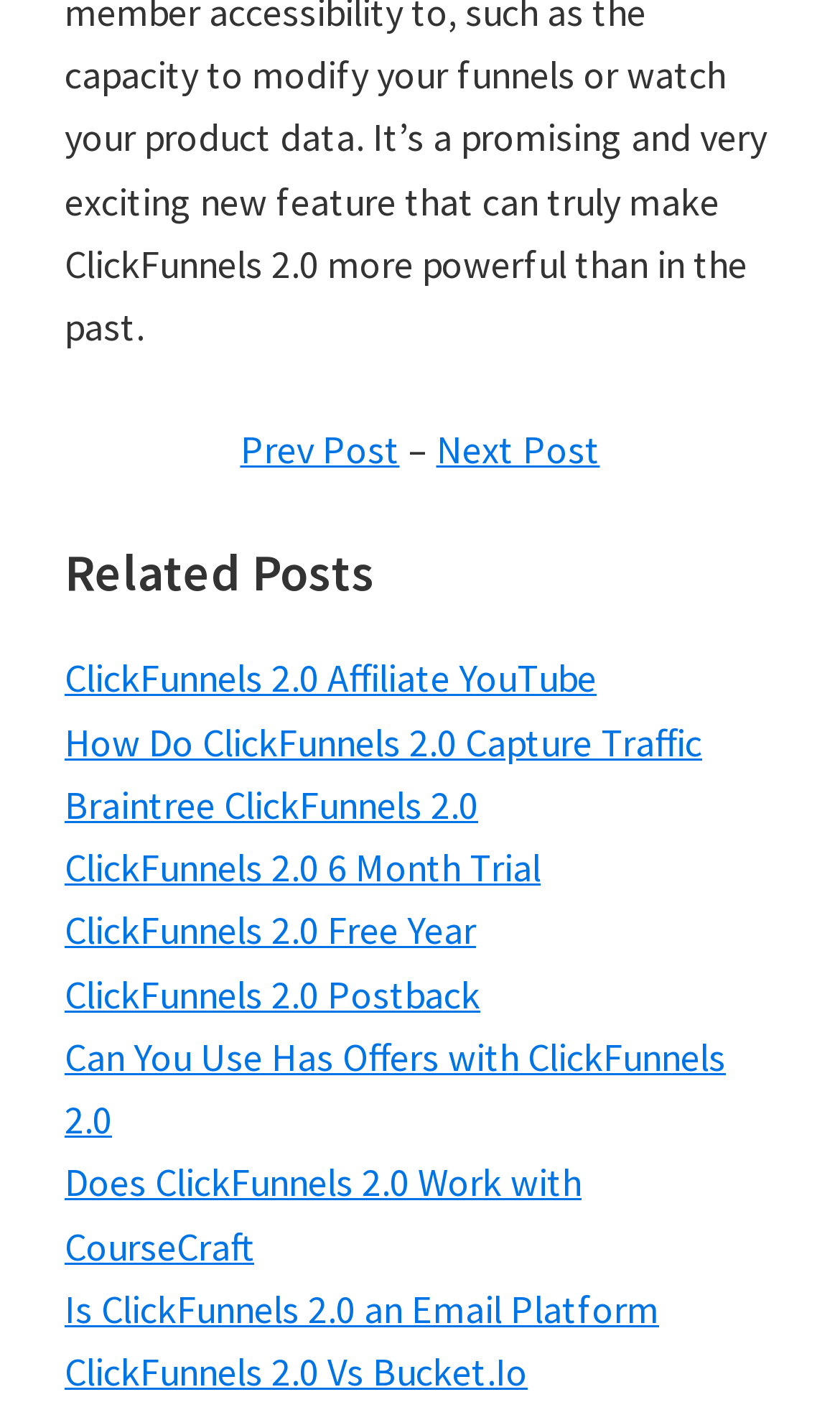Identify the bounding box coordinates of the specific part of the webpage to click to complete this instruction: "view ClickFunnels 2.0 Affiliate YouTube".

[0.077, 0.461, 0.71, 0.495]